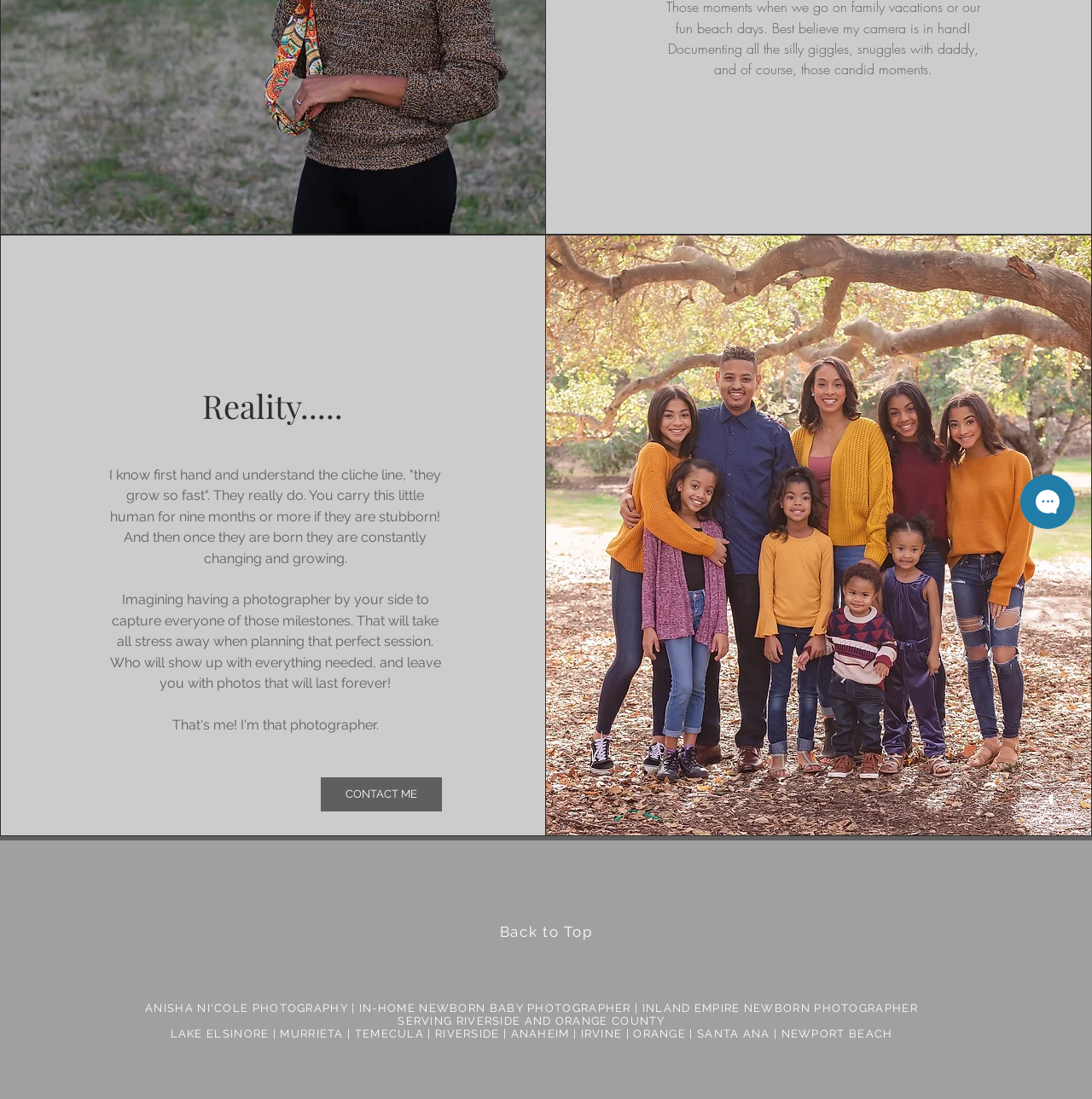Using floating point numbers between 0 and 1, provide the bounding box coordinates in the format (top-left x, top-left y, bottom-right x, bottom-right y). Locate the UI element described here: Back to Top

[0.458, 0.84, 0.542, 0.855]